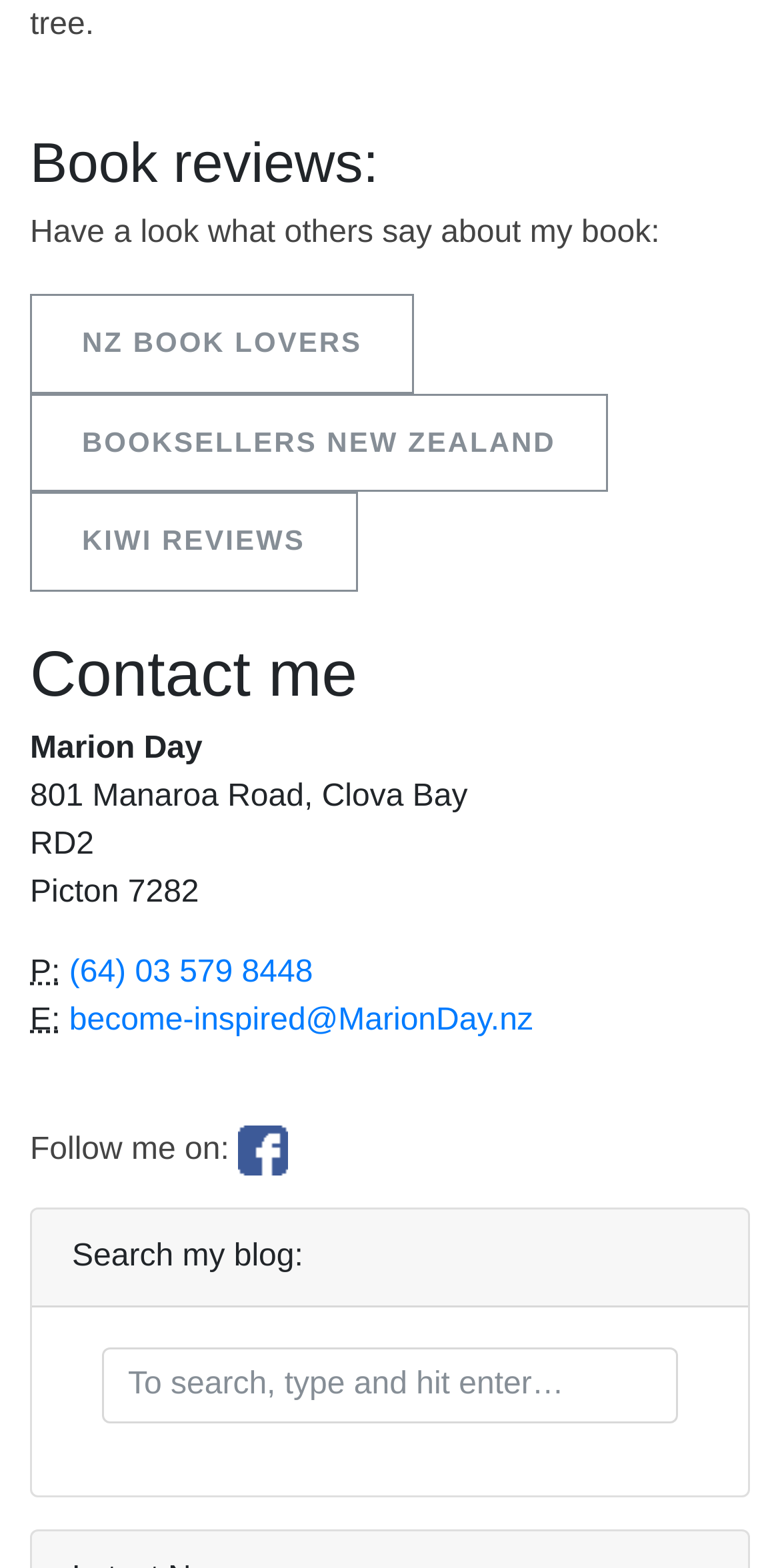Identify the bounding box coordinates for the UI element described as: "become-inspired@MarionDay.nz". The coordinates should be provided as four floats between 0 and 1: [left, top, right, bottom].

[0.089, 0.64, 0.684, 0.661]